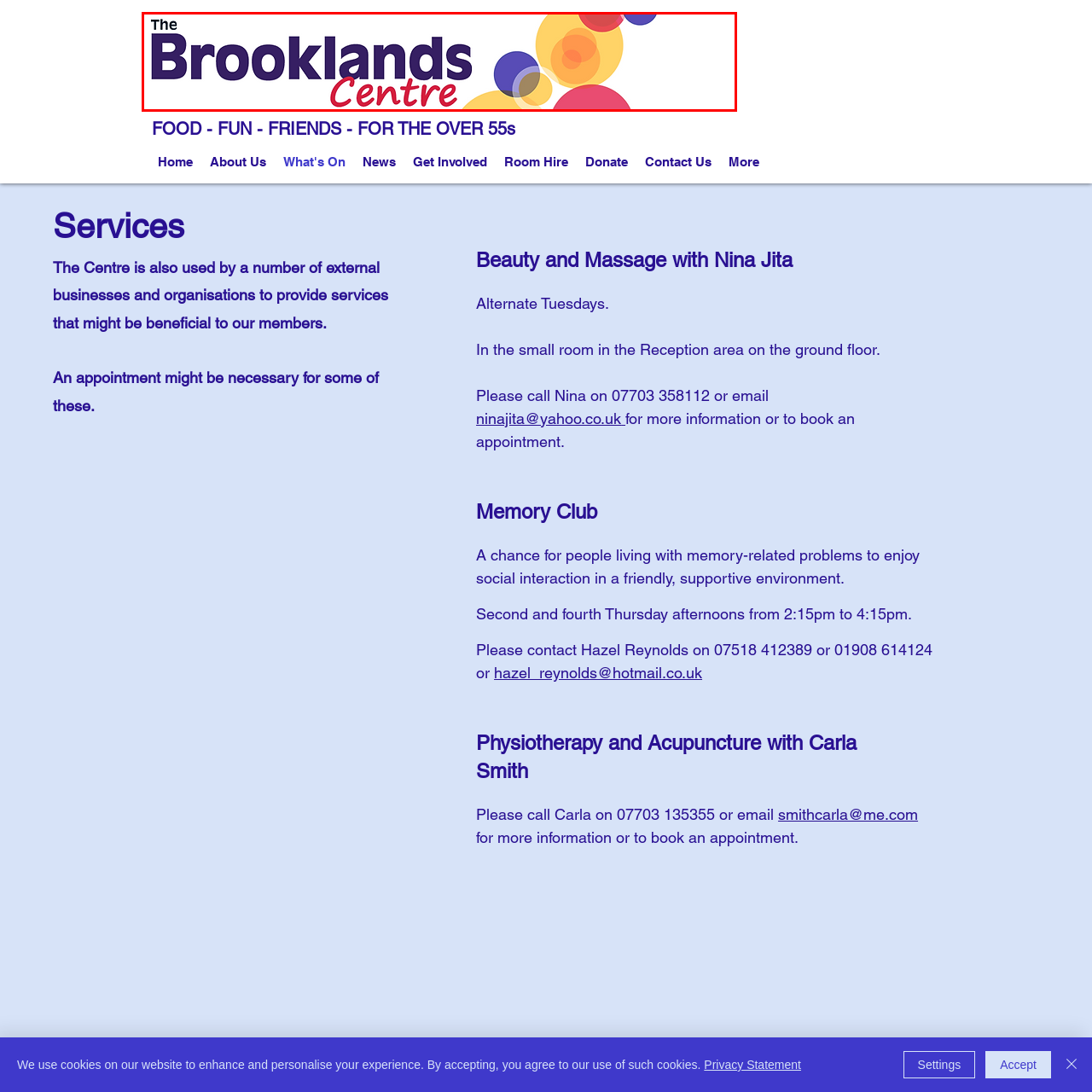Provide a comprehensive description of the image located within the red boundary.

The image features the logo of "The Brooklands Centre," prominently displaying the name in a modern and vibrant font. The text "The Brooklands" is emphasized in bold purple, while "Centre" is elegantly scripted in a contrasting red, creating a striking visual appeal. Surrounding the text are colorful circular designs in shades of yellow, orange, red, and blue, adding a dynamic and friendly touch to the logo. This design represents the welcoming spirit of The Brooklands Centre, a community space focused on enriching the lives of individuals over 55 through various activities and services.